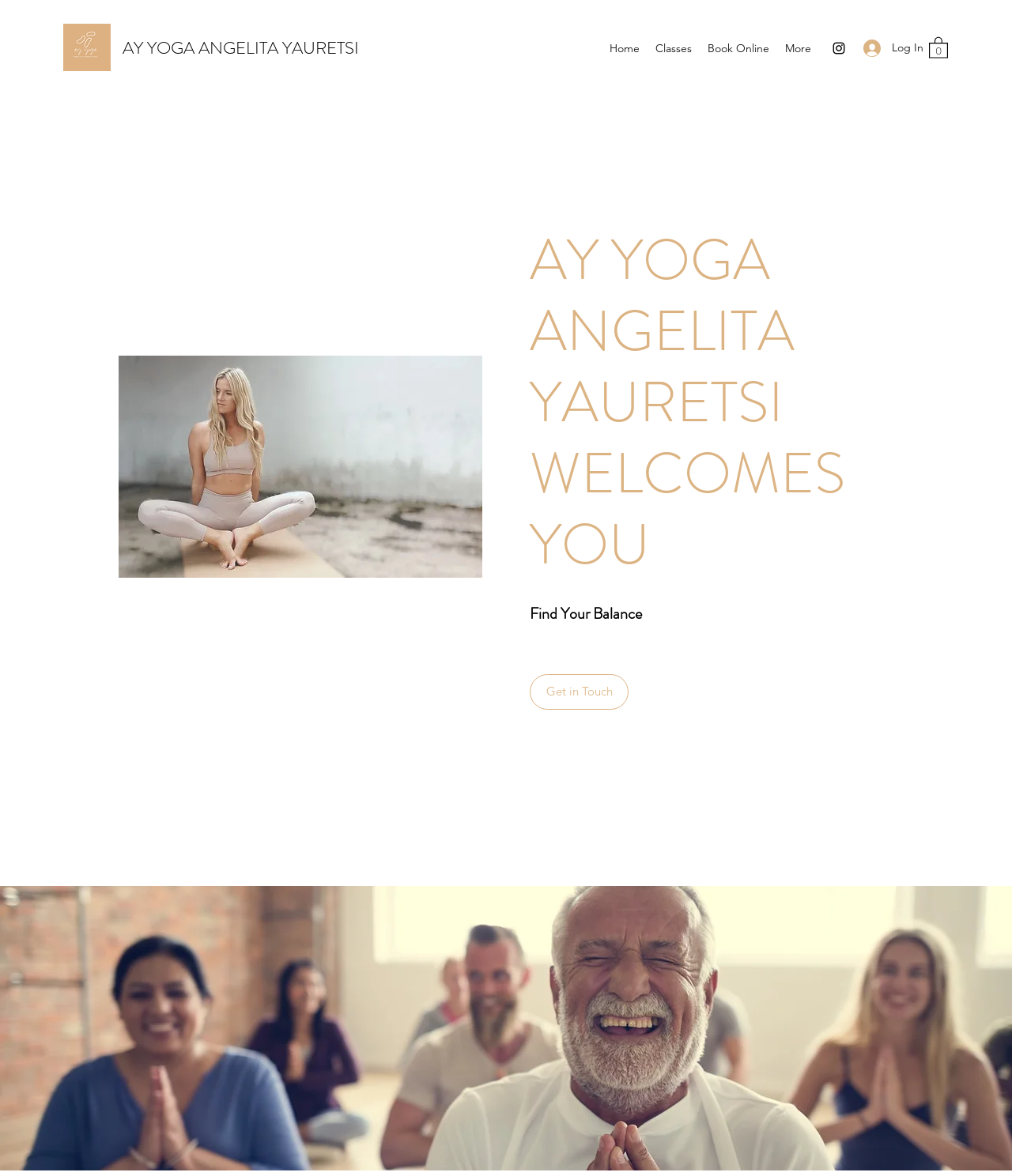Pinpoint the bounding box coordinates of the clickable area necessary to execute the following instruction: "Click the 'Get in Touch' link". The coordinates should be given as four float numbers between 0 and 1, namely [left, top, right, bottom].

[0.523, 0.573, 0.621, 0.603]